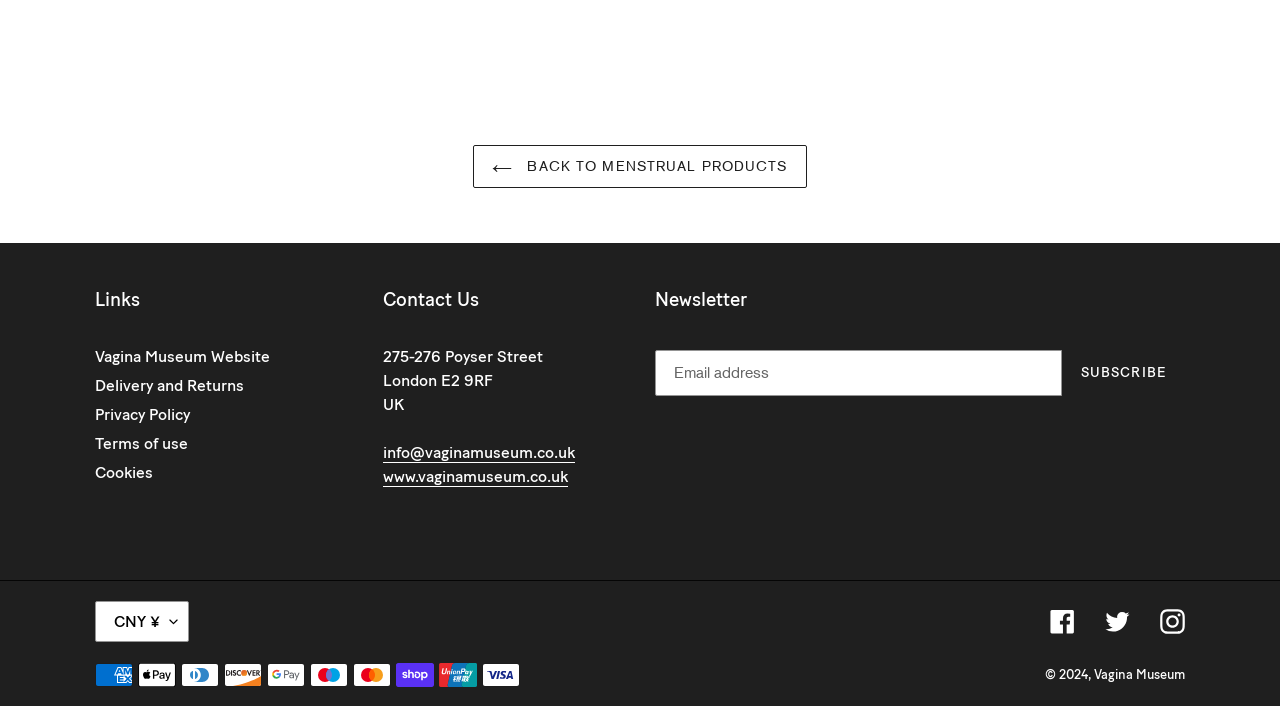Give a short answer using one word or phrase for the question:
What is the museum's email address?

info@vaginamuseum.co.uk